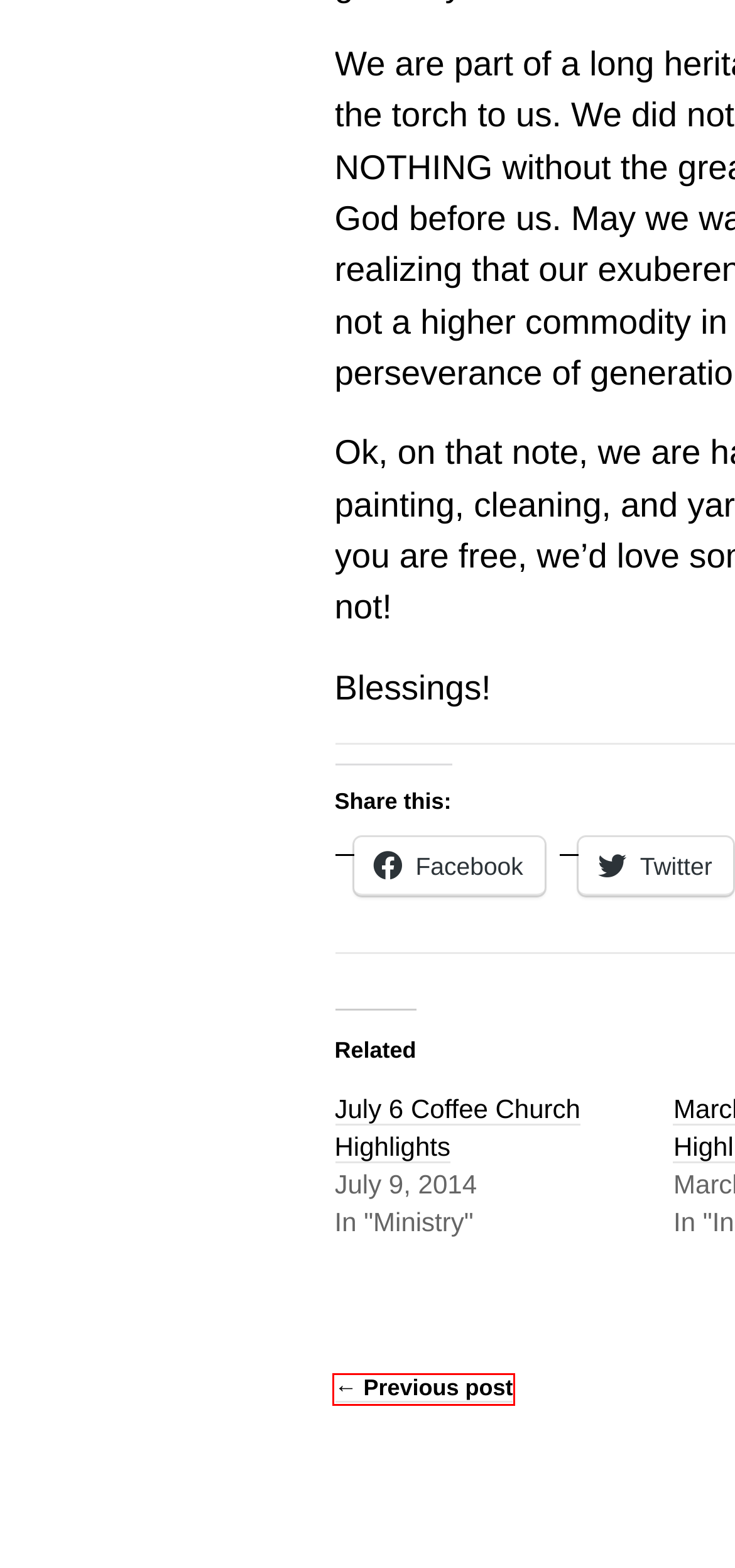You have a screenshot of a webpage with a red bounding box around an element. Select the webpage description that best matches the new webpage after clicking the element within the red bounding box. Here are the descriptions:
A. » stacynewell Stacy Newell
B. » Uncategorized Stacy Newell
C. » July 6 Coffee Church Highlights Stacy Newell
D. » 2011 » April Stacy Newell
E. » 2018 » May Stacy Newell
F. » 2009 » March Stacy Newell
G. Stacy Newell
H. » September 11 Service Stacy Newell

H